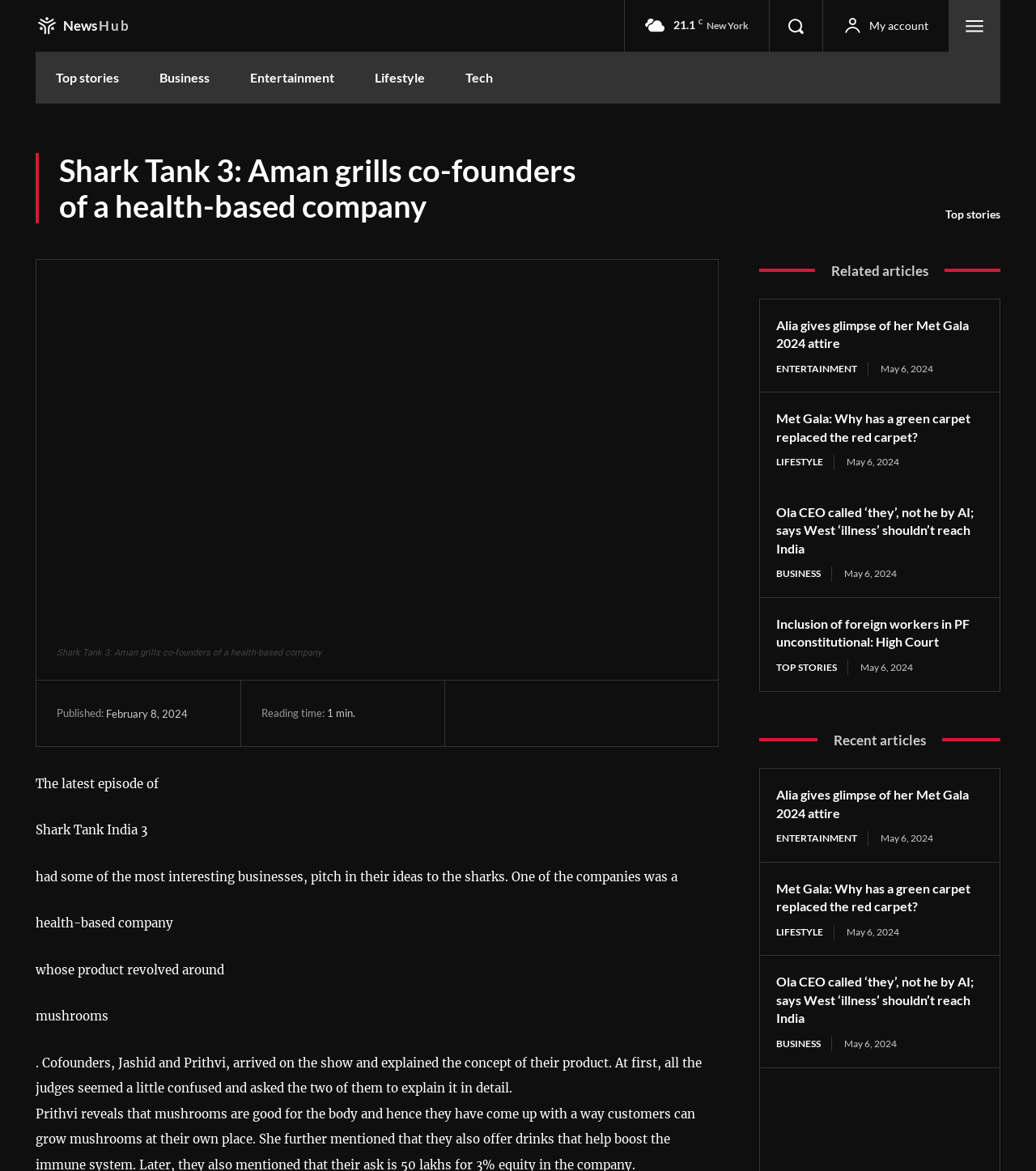Describe the webpage in detail, including text, images, and layout.

This webpage appears to be a news article page, with a focus on a specific article about Shark Tank 3. At the top of the page, there is a navigation menu with links to "News Hub", "Top stories", "Business", "Entertainment", "Lifestyle", and "Tech". Below this menu, there is a search bar with a button and a "My account" link.

The main article is titled "Shark Tank 3: Aman grills co-founders of a health-based company" and features a large image related to the article. The article text is divided into several paragraphs, describing the latest episode of Shark Tank India 3, where a health-based company pitched their product to the judges.

To the right of the article, there are several links to related articles, including "Alia gives glimpse of her Met Gala 2024 attire", "Met Gala: Why has a green carpet replaced the red carpet?", and "Ola CEO called ‘they’, not he by AI; says West ‘illness’ shouldn’t reach India". Each of these links has a corresponding category label, such as "ENTERTAINMENT" or "BUSINESS", and a timestamp indicating when the article was published.

Further down the page, there are more links to recent articles, including some duplicates of the related articles mentioned earlier. These links are organized under headings such as "Related articles" and "Recent articles".